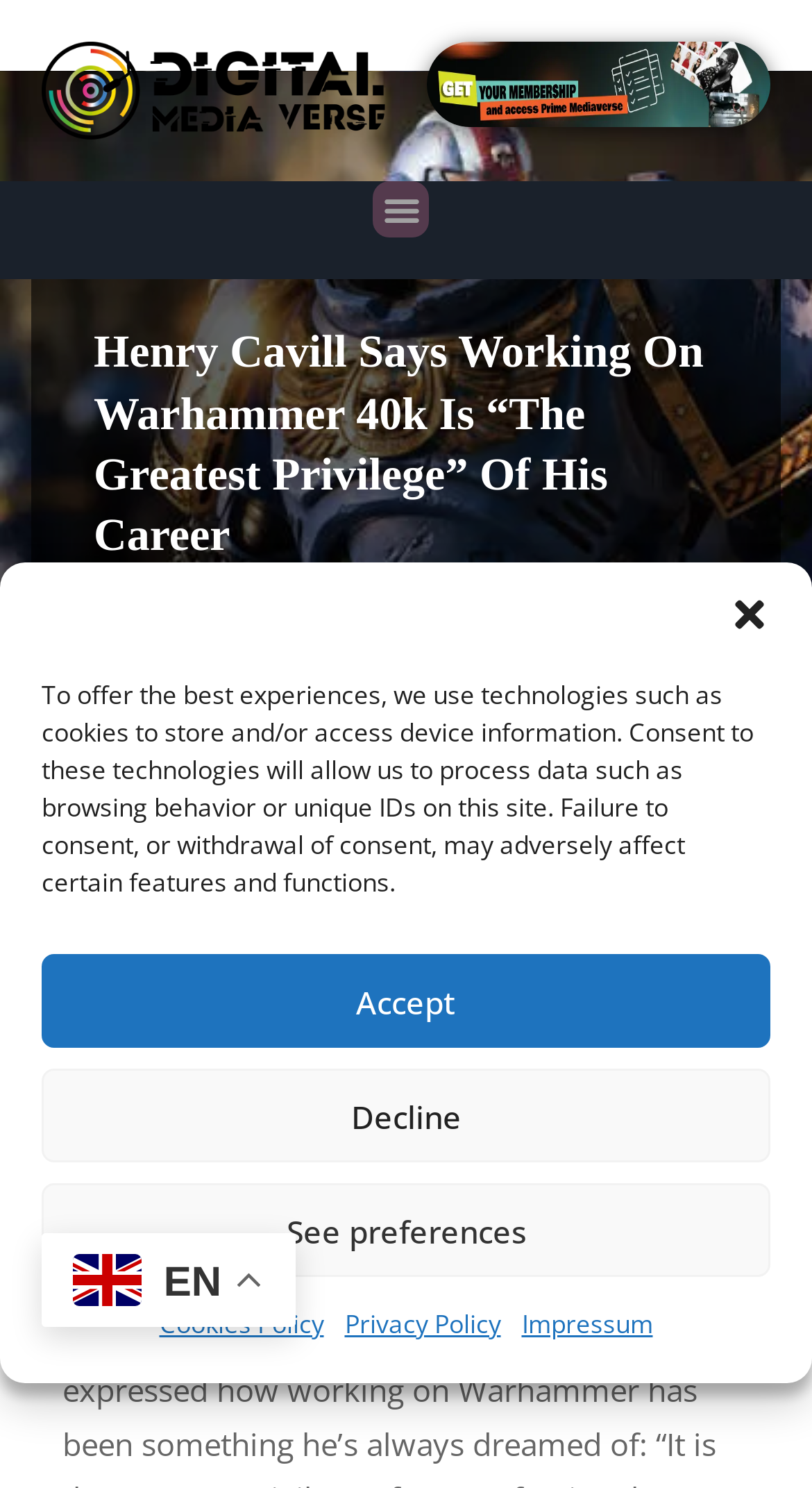Can you find the bounding box coordinates of the area I should click to execute the following instruction: "Read the article about Henry Cavill"?

[0.115, 0.216, 0.885, 0.38]